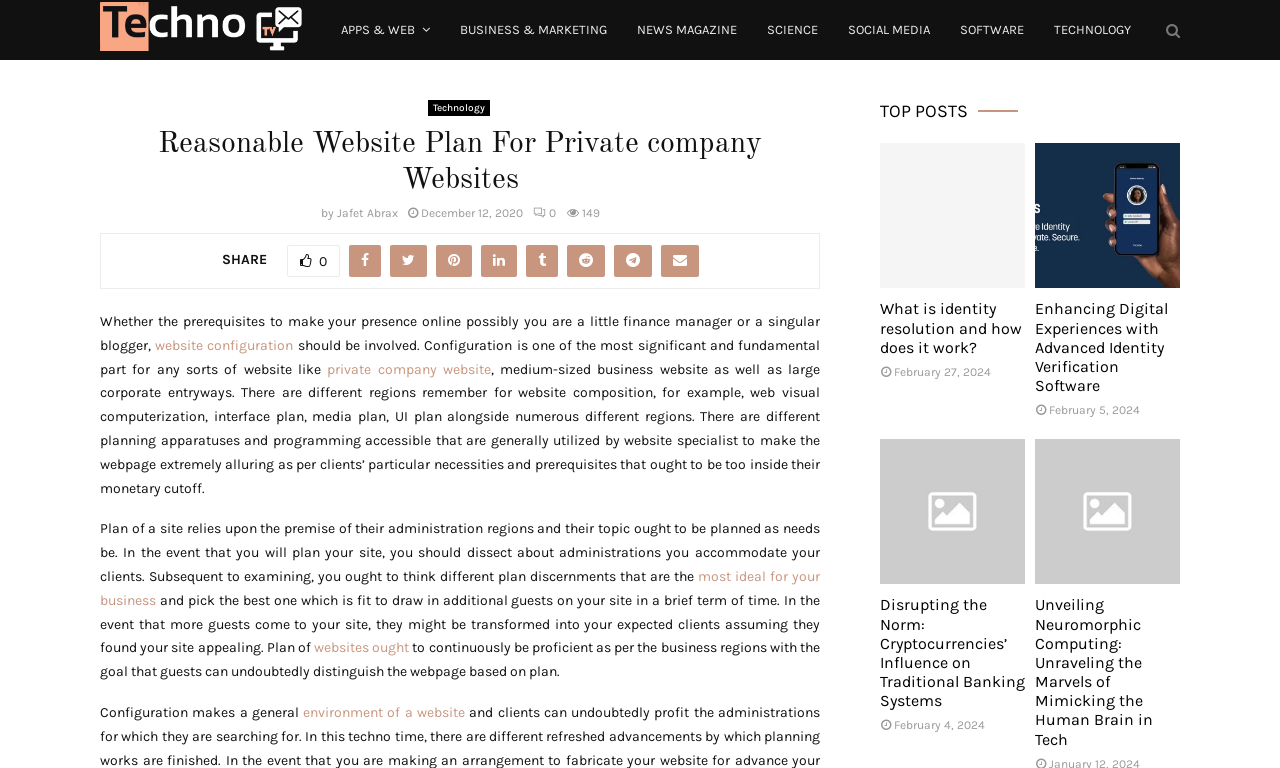Please predict the bounding box coordinates of the element's region where a click is necessary to complete the following instruction: "Click on the 'APPS & WEB' link". The coordinates should be represented by four float numbers between 0 and 1, i.e., [left, top, right, bottom].

[0.266, 0.0, 0.336, 0.078]